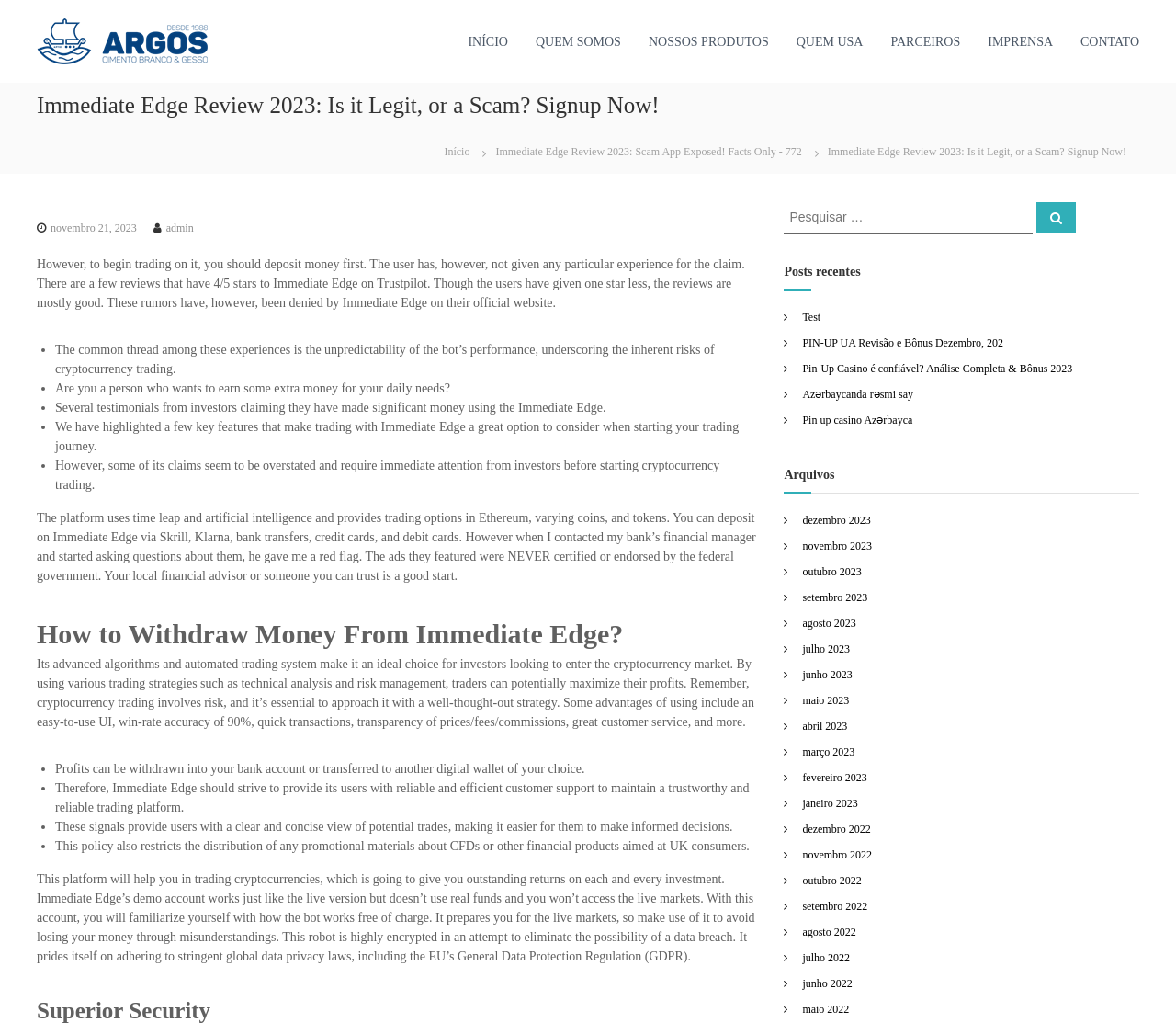How can profits be withdrawn from Immediate Edge?
Provide a well-explained and detailed answer to the question.

Profits can be withdrawn into your bank account or transferred to another digital wallet of your choice, as stated in the article.